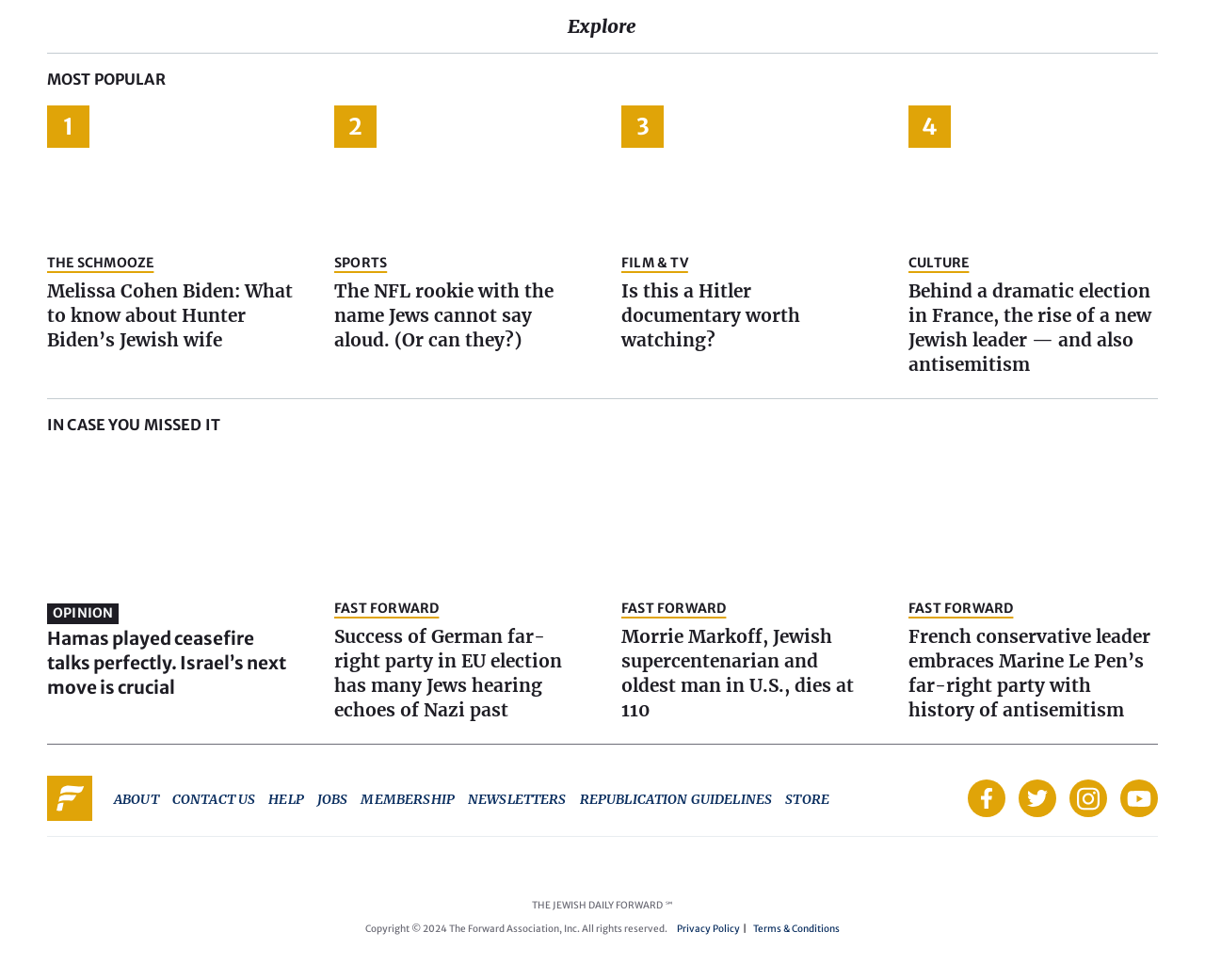Please identify the bounding box coordinates of the region to click in order to complete the task: "Learn more about the French Socialist Party". The coordinates must be four float numbers between 0 and 1, specified as [left, top, right, bottom].

[0.754, 0.26, 0.804, 0.277]